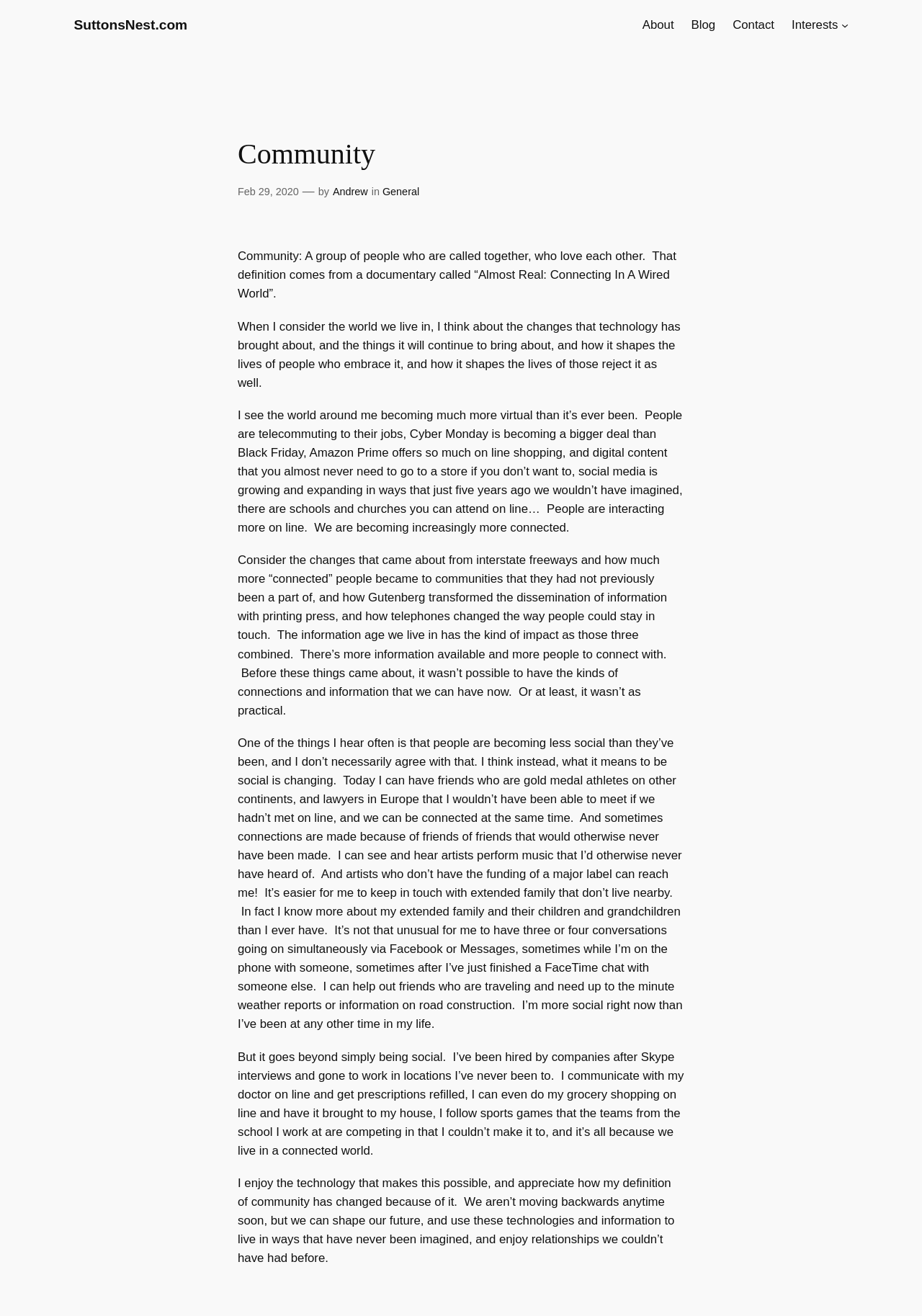Please provide a one-word or short phrase answer to the question:
What is the name of the website?

SuttonsNest.com